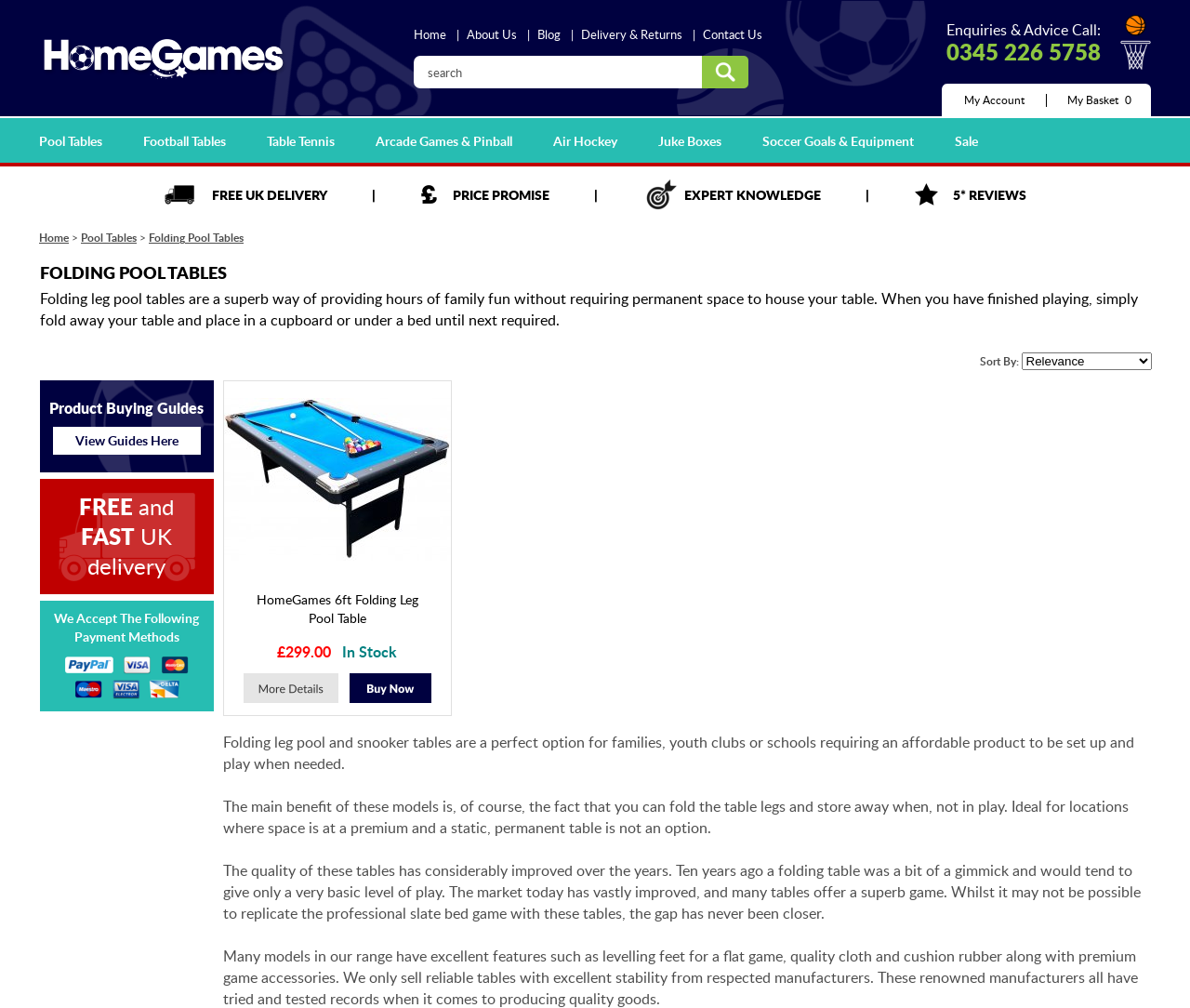Answer the question with a brief word or phrase:
What is the benefit of folding leg pool tables?

They can be stored away when not in use